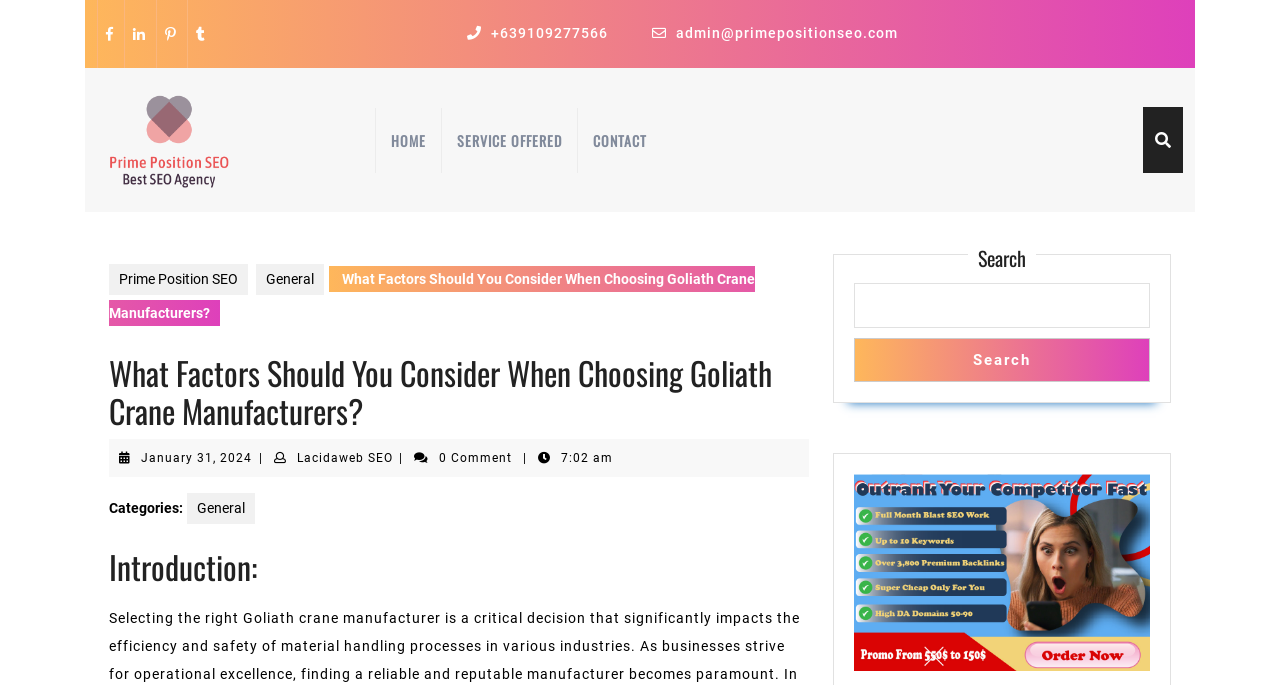Identify the bounding box coordinates for the UI element described as: "January 31, 2024January 31, 2024".

[0.11, 0.658, 0.197, 0.679]